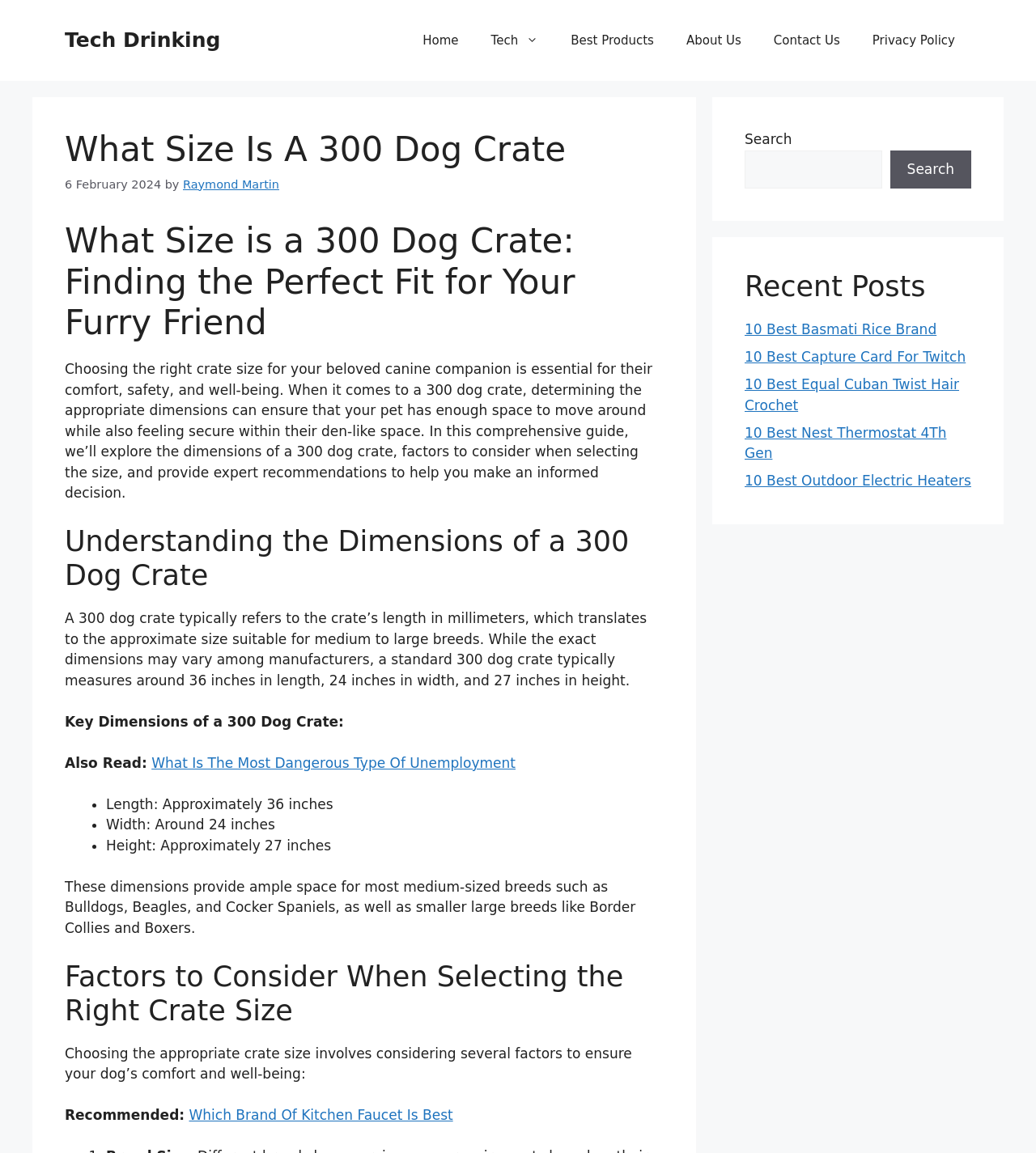Identify the coordinates of the bounding box for the element described below: "10 Best Outdoor Electric Heaters". Return the coordinates as four float numbers between 0 and 1: [left, top, right, bottom].

[0.719, 0.41, 0.937, 0.424]